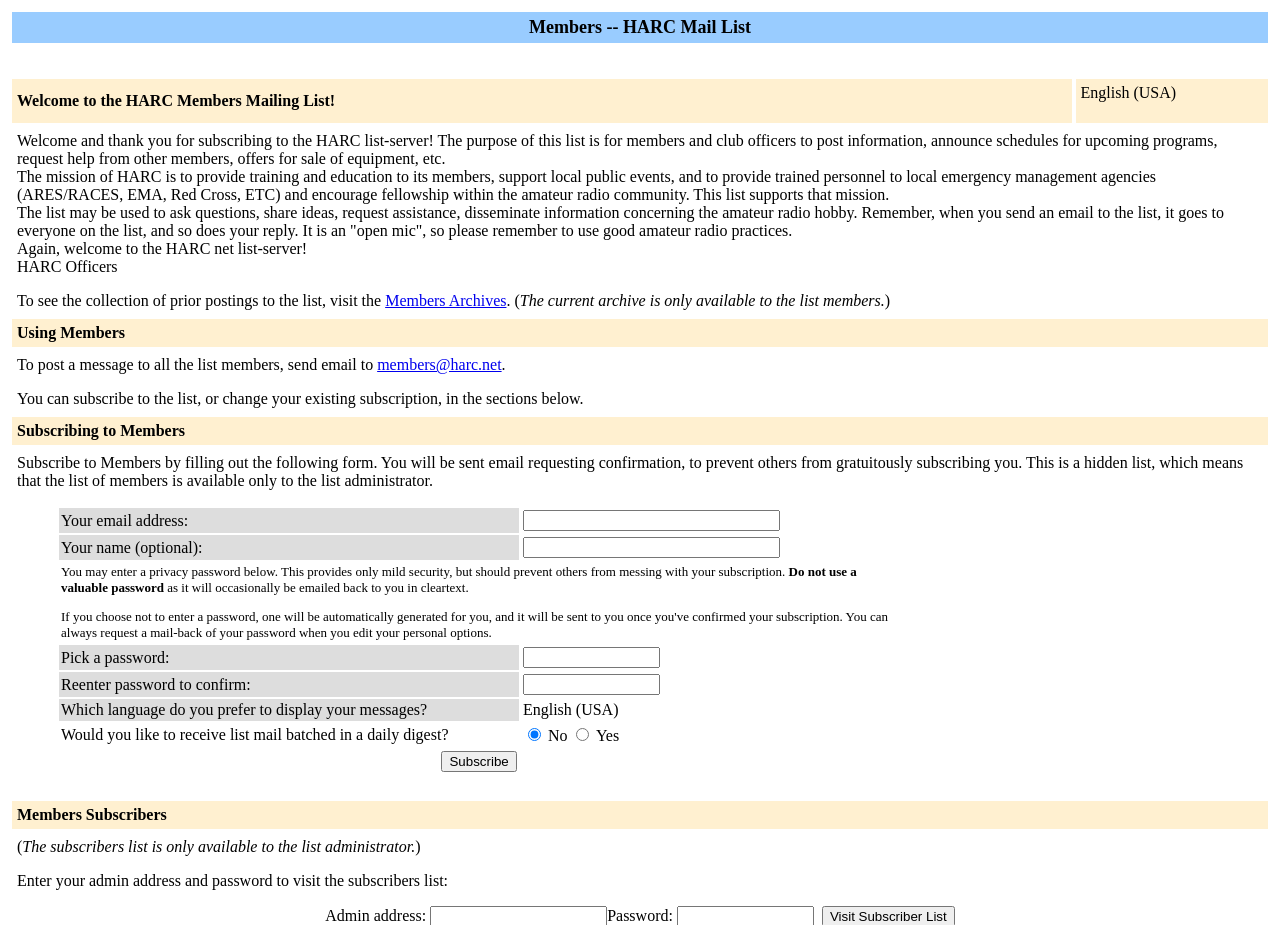Can you determine the bounding box coordinates of the area that needs to be clicked to fulfill the following instruction: "Subscribe to Members"?

[0.345, 0.812, 0.404, 0.835]